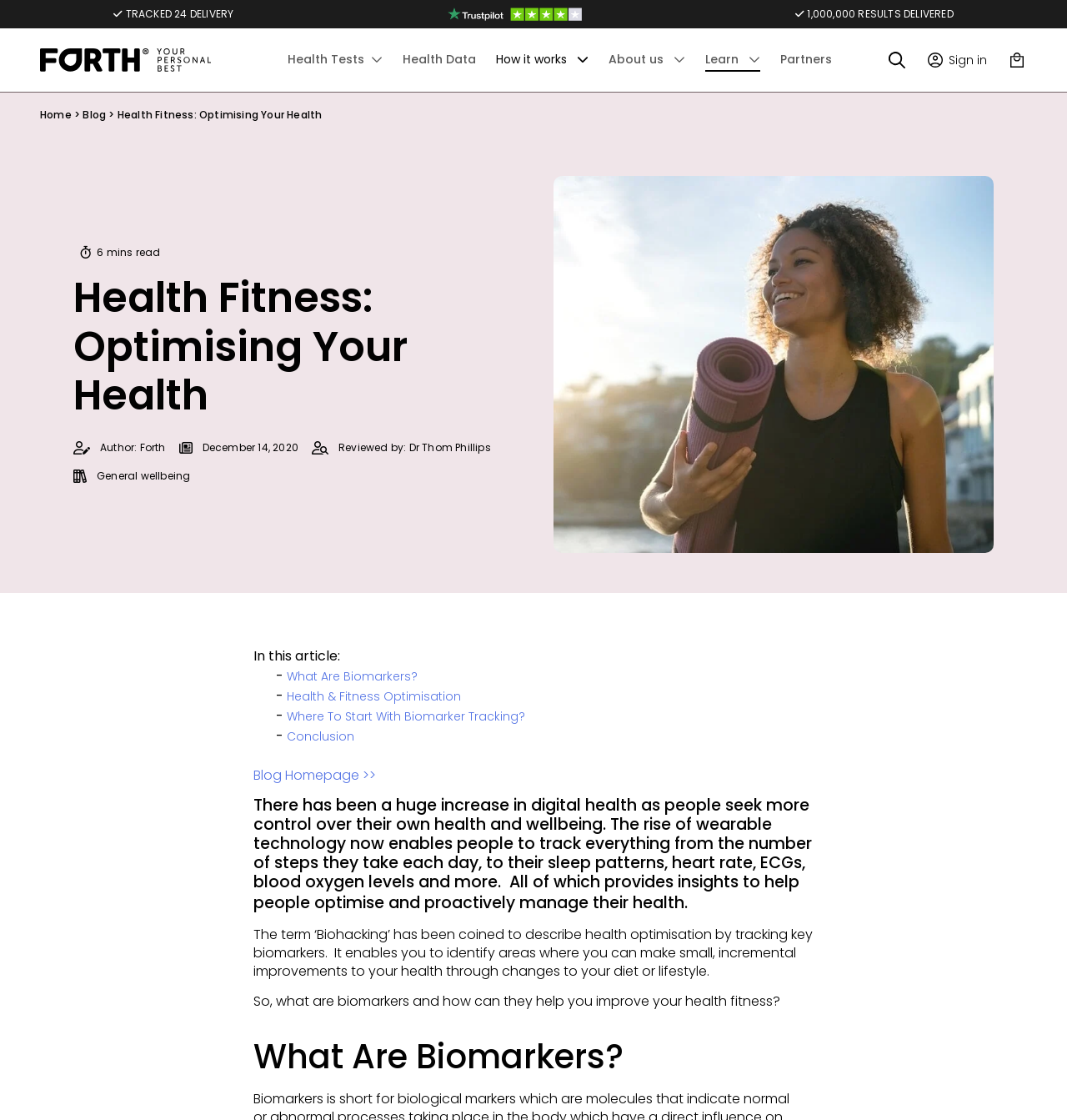Locate the bounding box coordinates of the clickable region necessary to complete the following instruction: "Click on 'Health Tests'". Provide the coordinates in the format of four float numbers between 0 and 1, i.e., [left, top, right, bottom].

[0.27, 0.046, 0.359, 0.061]